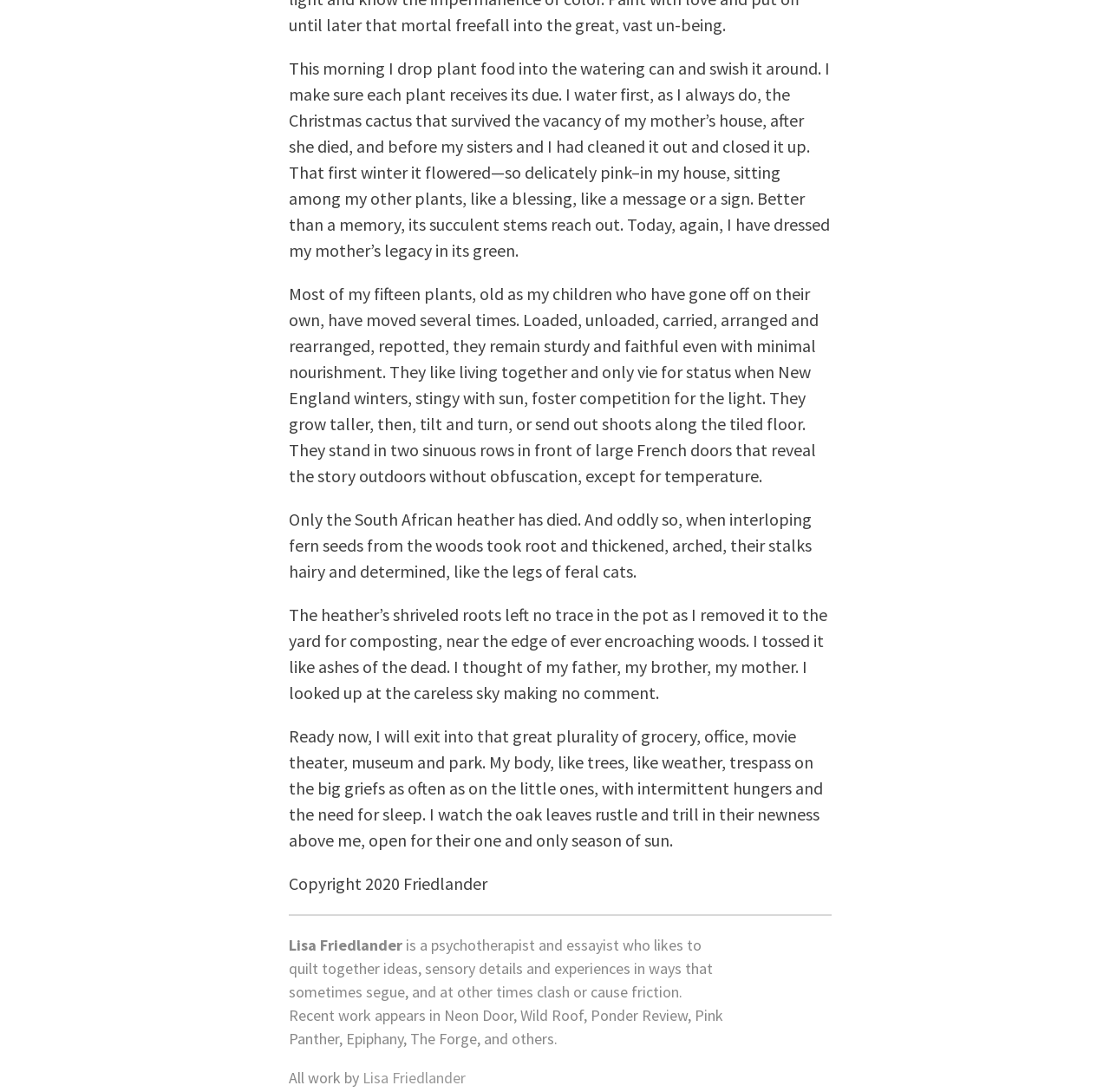What is the name of the piece that starts with 'This morning I drop plant food into the watering can...'?
Look at the image and answer with only one word or phrase.

Untitled